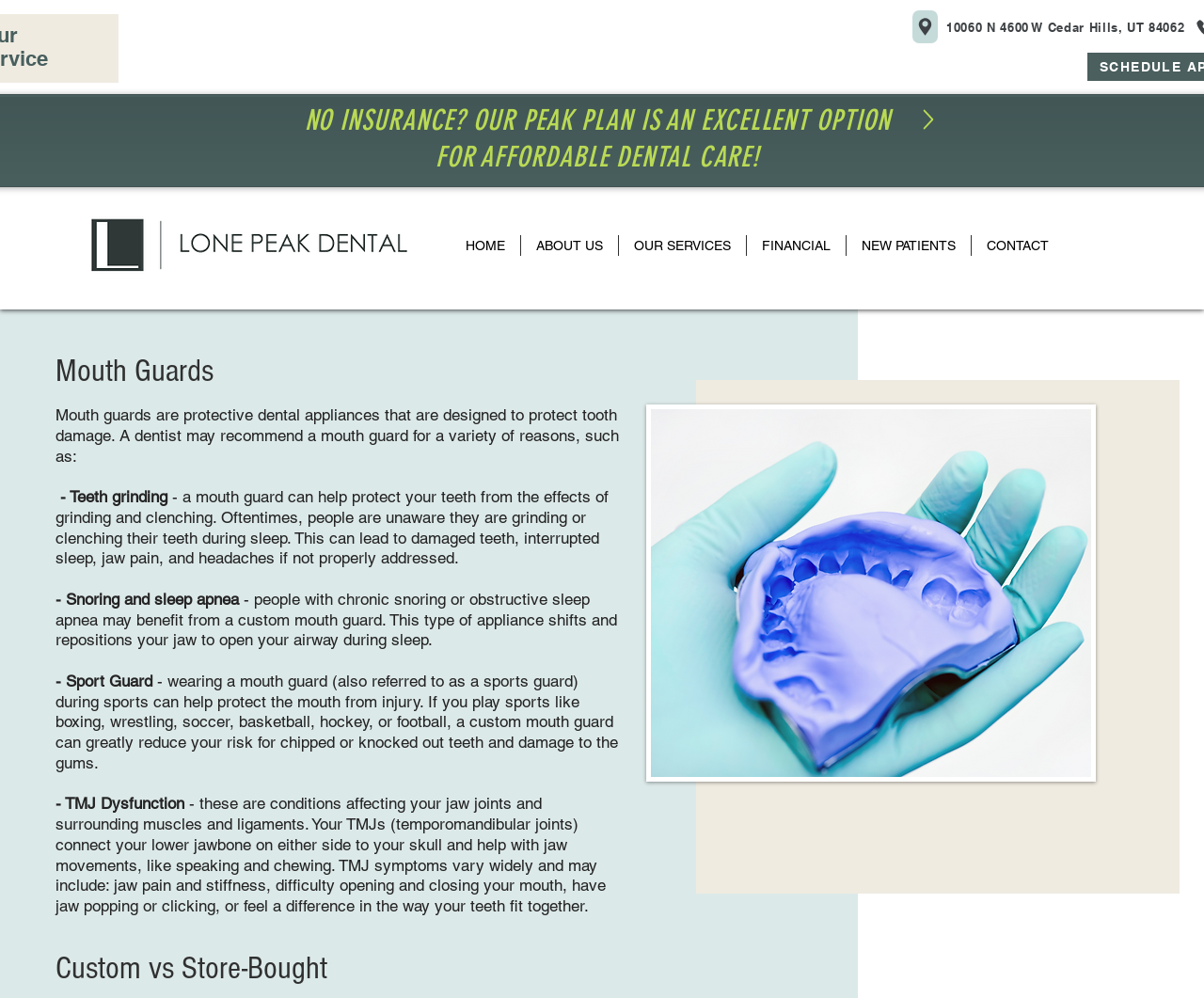Produce an elaborate caption capturing the essence of the webpage.

This webpage is about mouth guards and their benefits, specifically from Lone Peak Dental. At the top right corner, there is a button labeled "Location" next to a heading displaying the address "10060 N 4600 W Cedar Hills, UT 84062". Below this, a prominent heading reads "NO INSURANCE? OUR PEAK PLAN IS AN EXCELLENT OPTION FOR AFFORDABLE DENTAL CARE!" with a link to learn more.

On the top left, the Lone Peak Dental logo is displayed, and below it, a navigation menu allows users to access different sections of the website, including "HOME", "ABOUT US", "OUR SERVICES", "FINANCIAL", "NEW PATIENTS", and "CONTACT".

The main content of the page is divided into sections, starting with a heading "Mouth Guards" followed by a paragraph explaining what mouth guards are and their purpose. Below this, there are four sections discussing different reasons why a dentist may recommend a mouth guard, including teeth grinding, snoring and sleep apnea, sports guards, and TMJ dysfunction. Each section has a brief heading and a longer paragraph explaining the topic.

On the right side of the page, there is an image of custom dental impressions. Overall, the webpage provides information about mouth guards and their benefits, with a focus on the services offered by Lone Peak Dental.